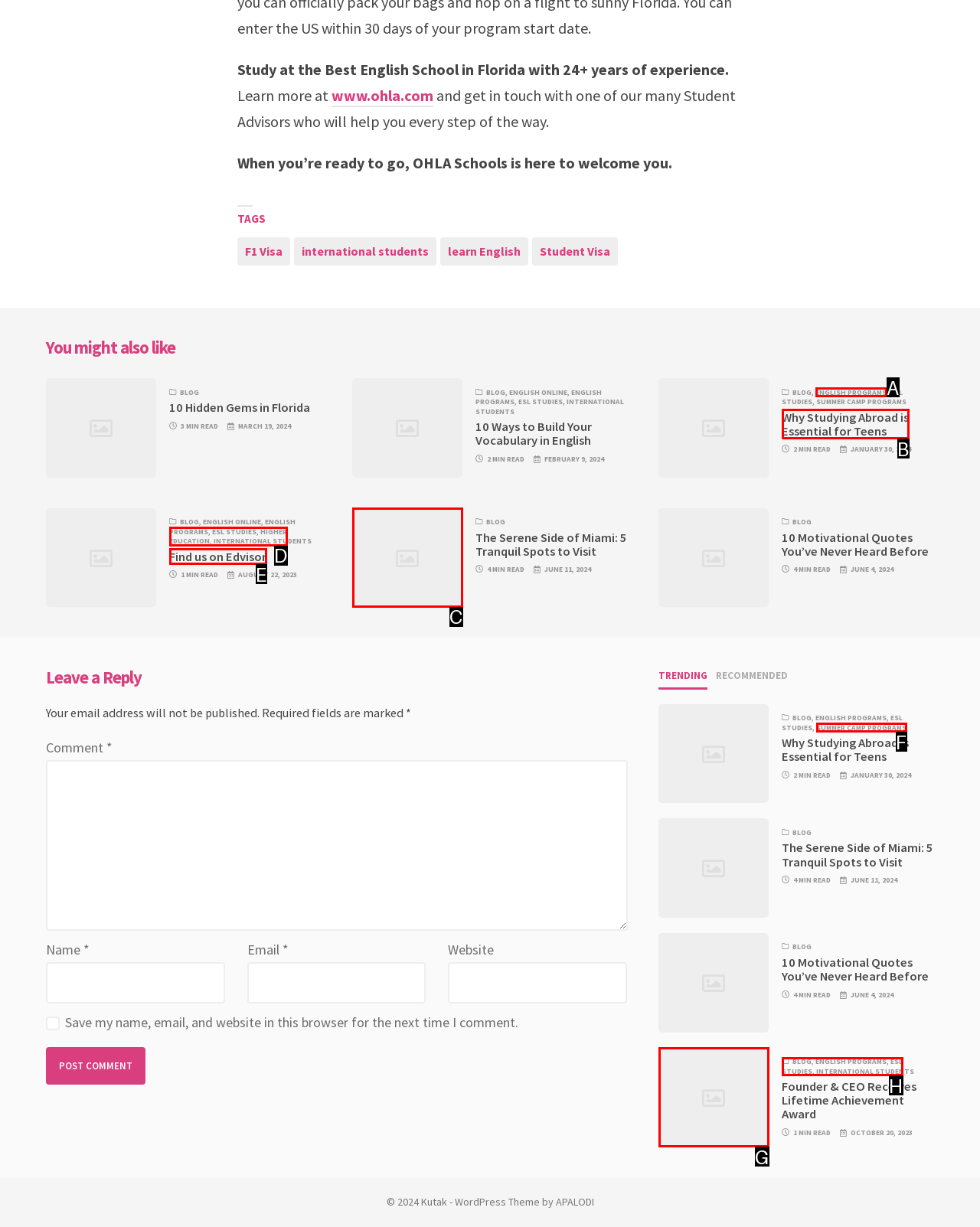Determine which option fits the following description: Summer Camp Programs
Answer with the corresponding option's letter directly.

F